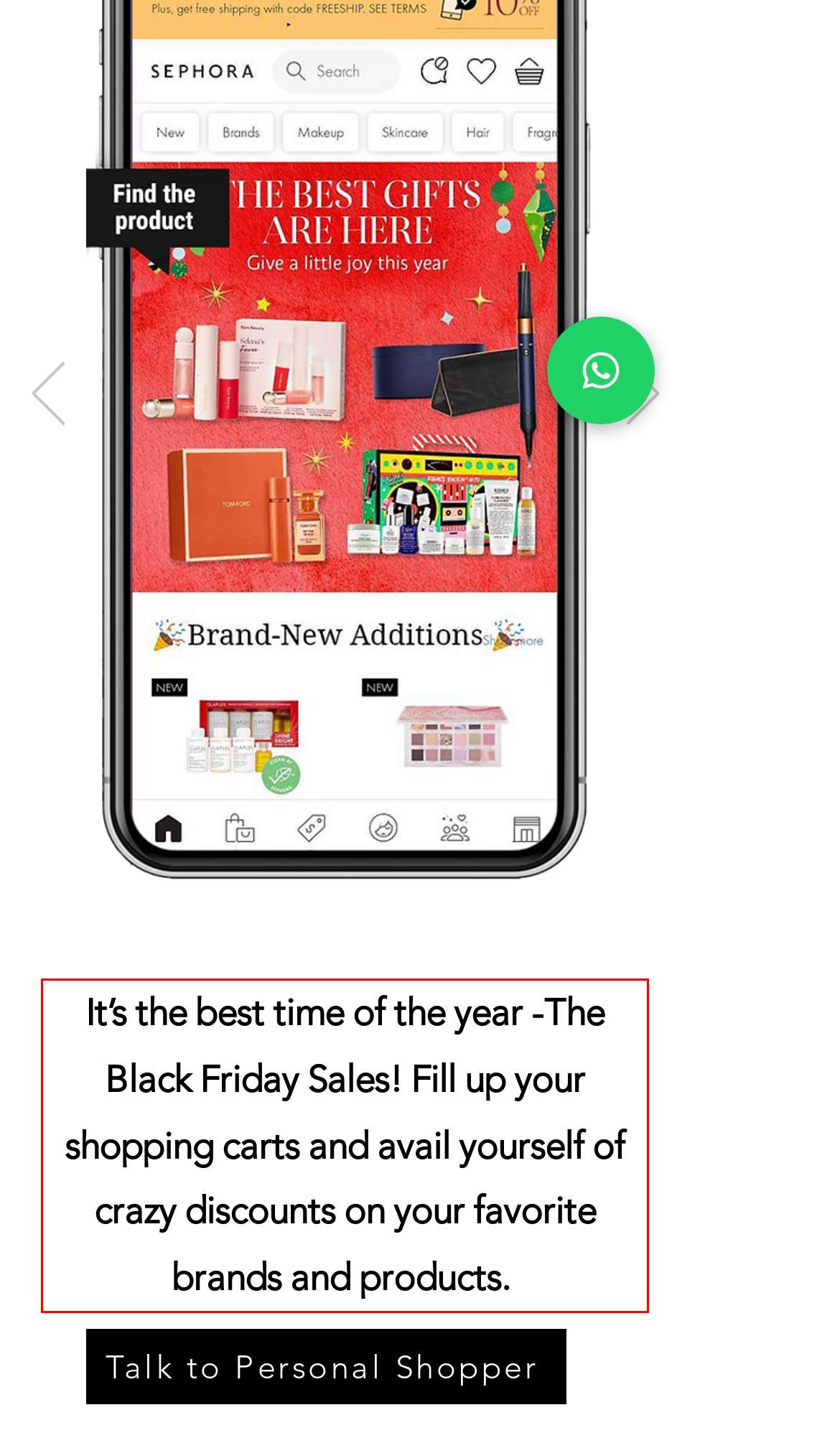Within the provided webpage screenshot, find the red rectangle bounding box and perform OCR to obtain the text content.

It’s the best time of the year -The Black Friday Sales! Fill up your shopping carts and avail yourself of crazy discounts on your favorite brands and products.